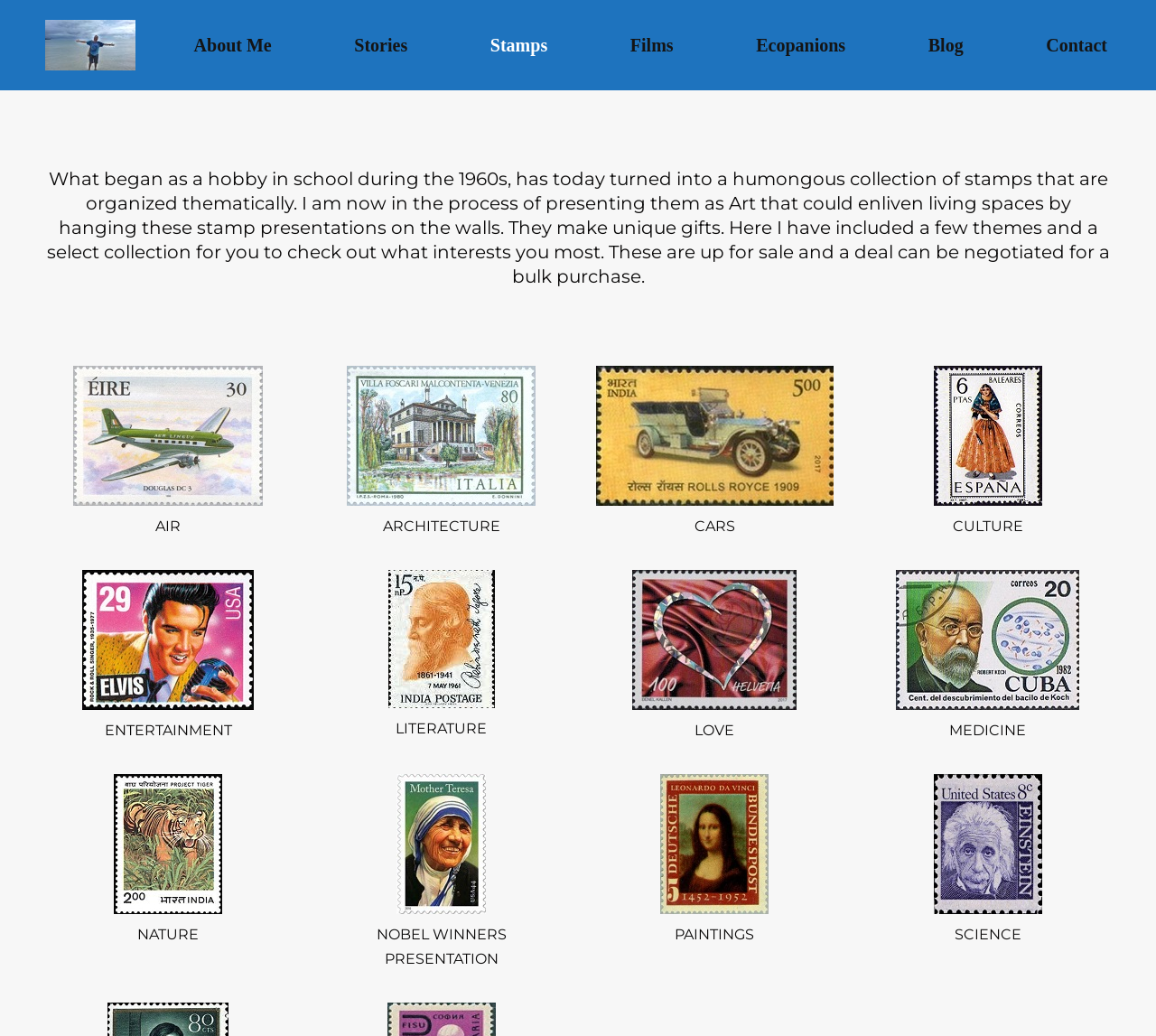Find the bounding box of the UI element described as follows: "About Me".

[0.165, 0.03, 0.238, 0.058]